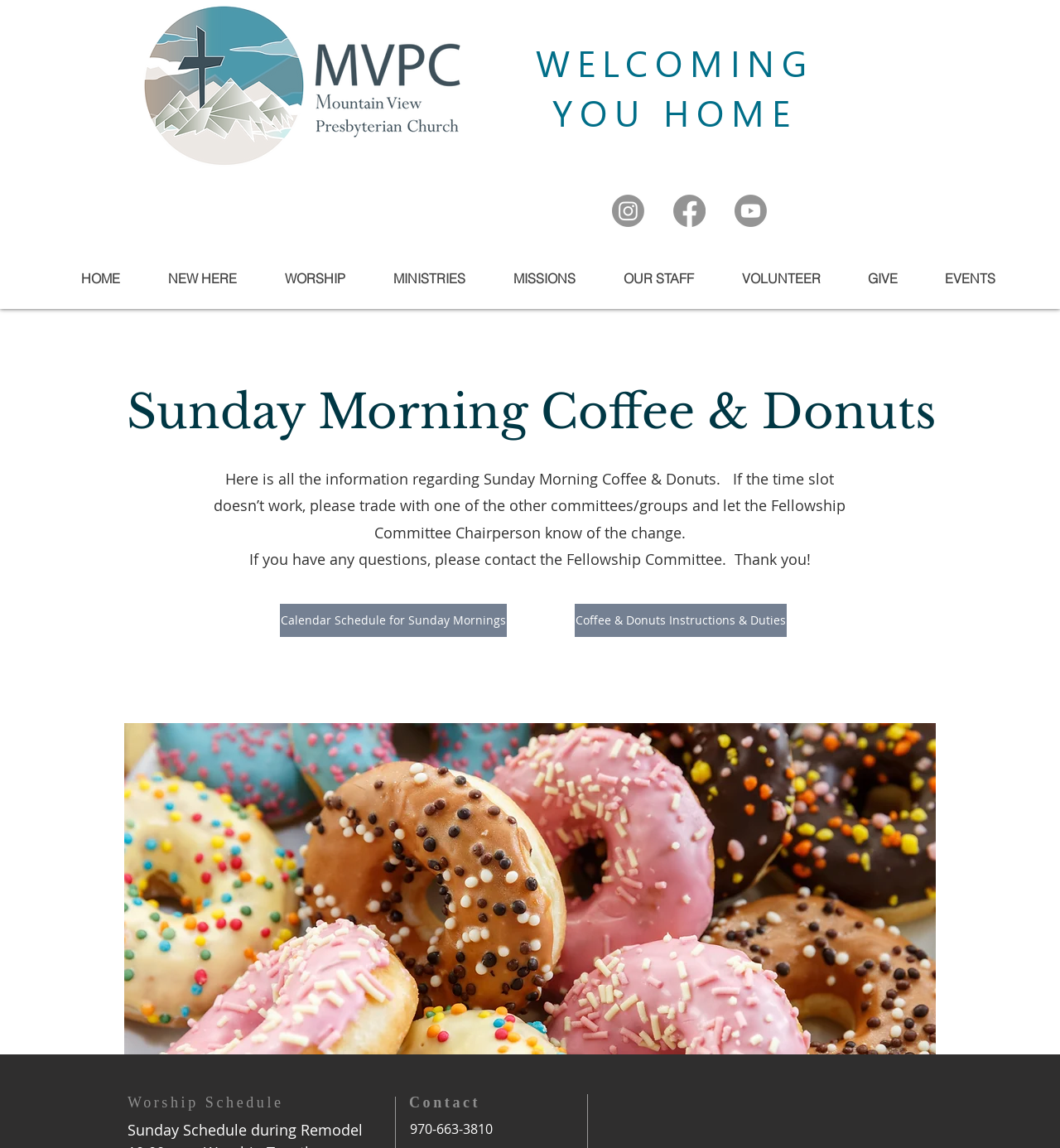Please locate the bounding box coordinates of the region I need to click to follow this instruction: "Click on Instagram".

[0.577, 0.17, 0.608, 0.198]